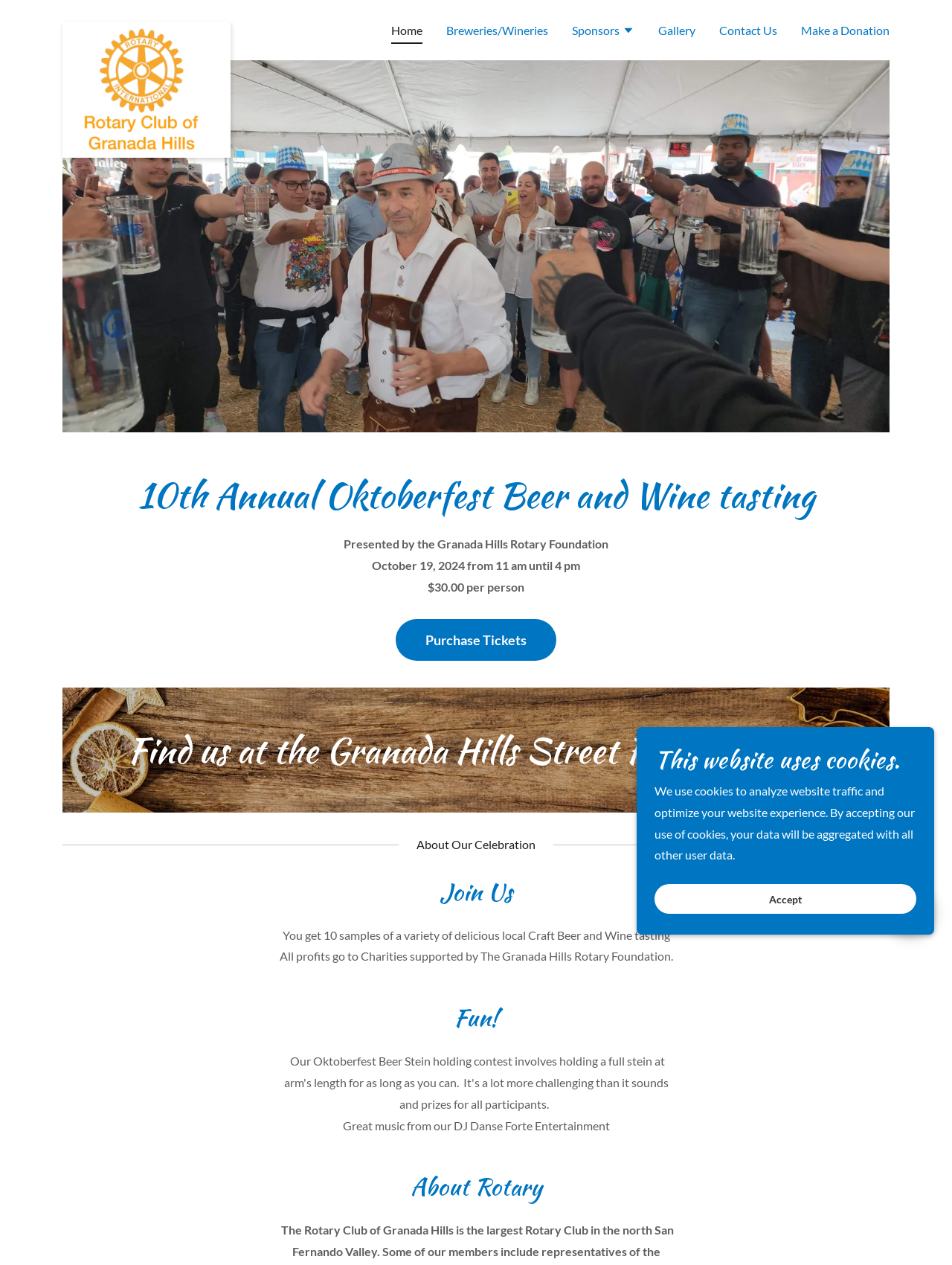Offer a detailed account of what is visible on the webpage.

The webpage is about the 10th Annual Oktoberfest Beer and Wine Tasting event in Granada Hills. At the top, there is a navigation menu with links to "Oktoberfest and Wine", "Home", "Breweries/Wineries", "Sponsors", "Gallery", "Contact Us", and "Make a Donation". Below the navigation menu, there is a large image spanning the width of the page.

The main content of the page is divided into sections. The first section announces the event, with a heading "10th Annual Oktoberfest Beer and Wine tasting" and details about the event, including the date, time, and ticket price. There is a "Purchase Tickets" link below this section.

The next section is about the event location, with a heading "Find us at the Granada Hills Street Faire" and a link to "more info". Below this section, there is another large image spanning the width of the page.

The following sections describe the celebration, with headings "About Our Celebration", "Join Us", and "Fun!". These sections provide details about the event, including the activities and entertainment. There is also a section about Rotary, with a heading "About Rotary".

At the bottom of the page, there is a notice about the website's use of cookies, with a link to "Accept". There are also several images scattered throughout the page, including a logo image at the top and a few decorative images.